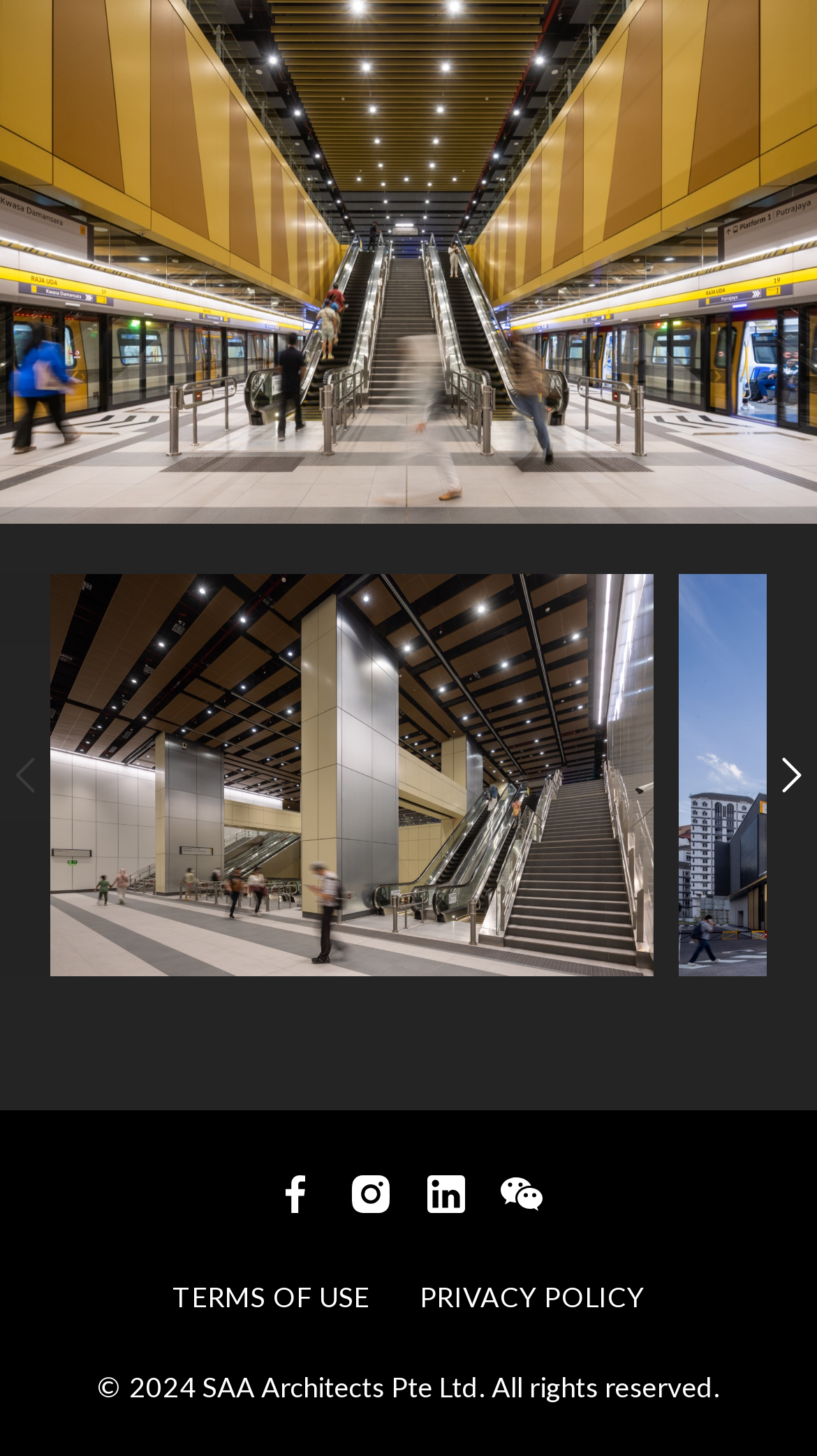What is the text of the copyright statement?
Refer to the image and provide a concise answer in one word or phrase.

© 2024 SAA Architects Pte Ltd. All rights reserved.